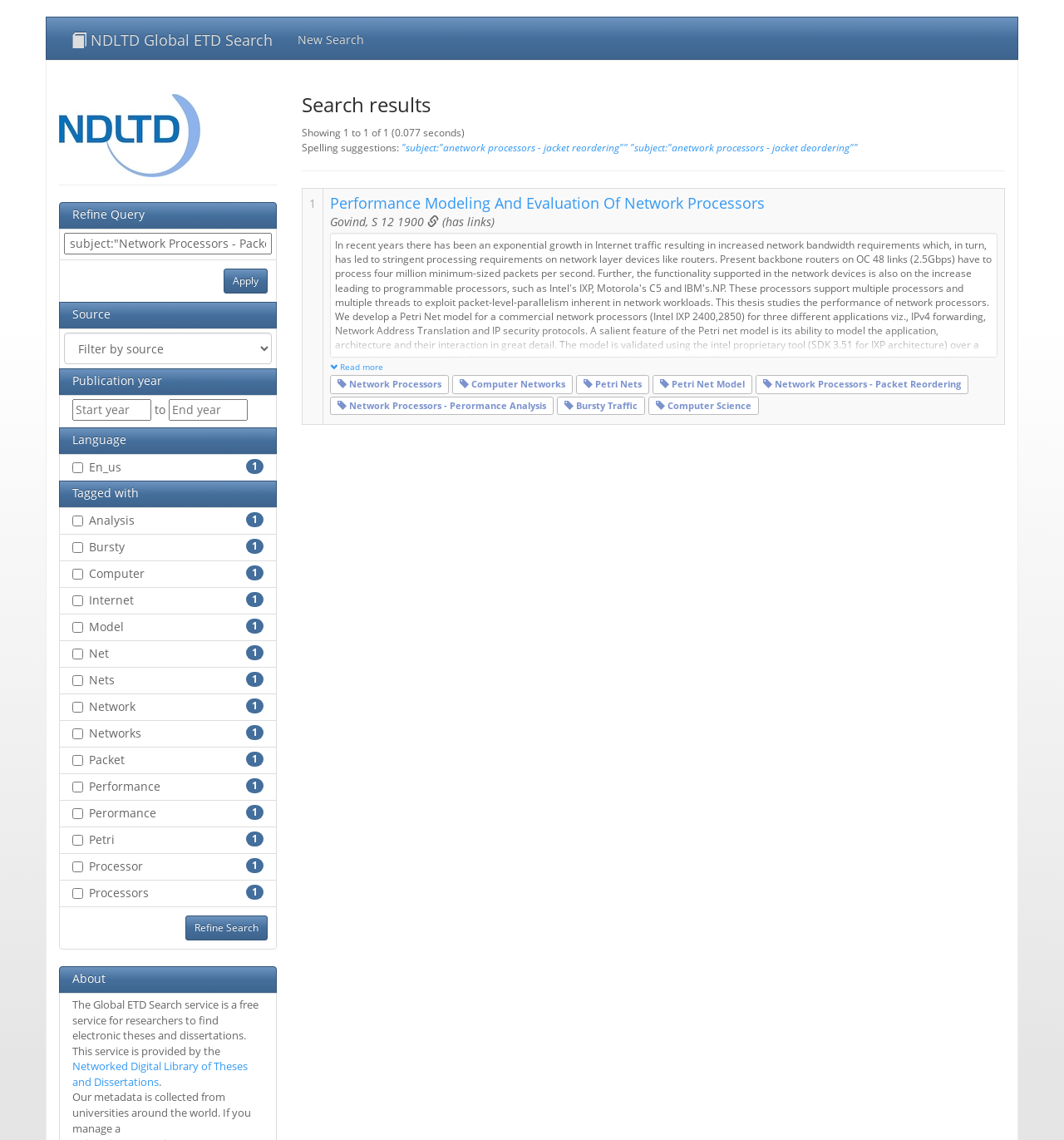Specify the bounding box coordinates for the region that must be clicked to perform the given instruction: "Type something in the search box".

[0.06, 0.204, 0.255, 0.223]